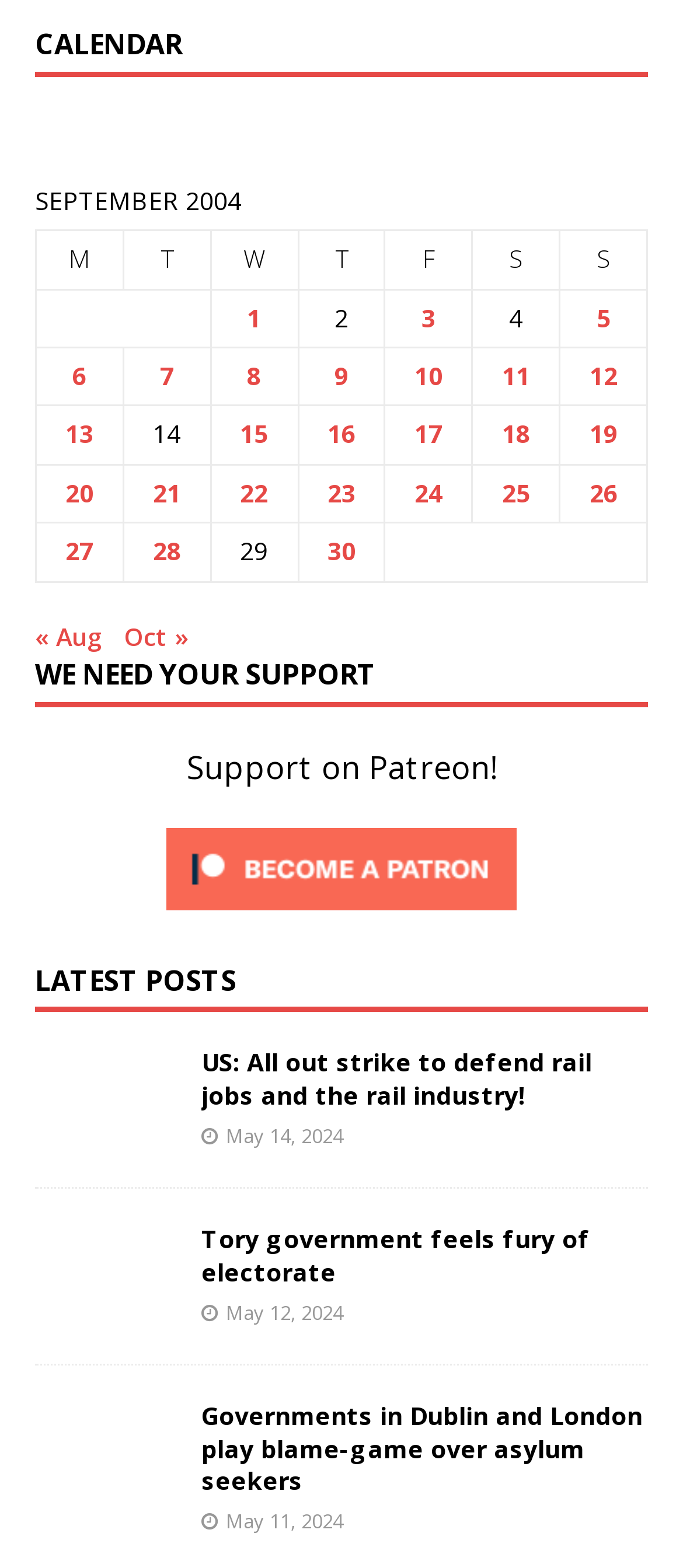What is the navigation option below the calendar?
Identify the answer in the screenshot and reply with a single word or phrase.

Previous and next months